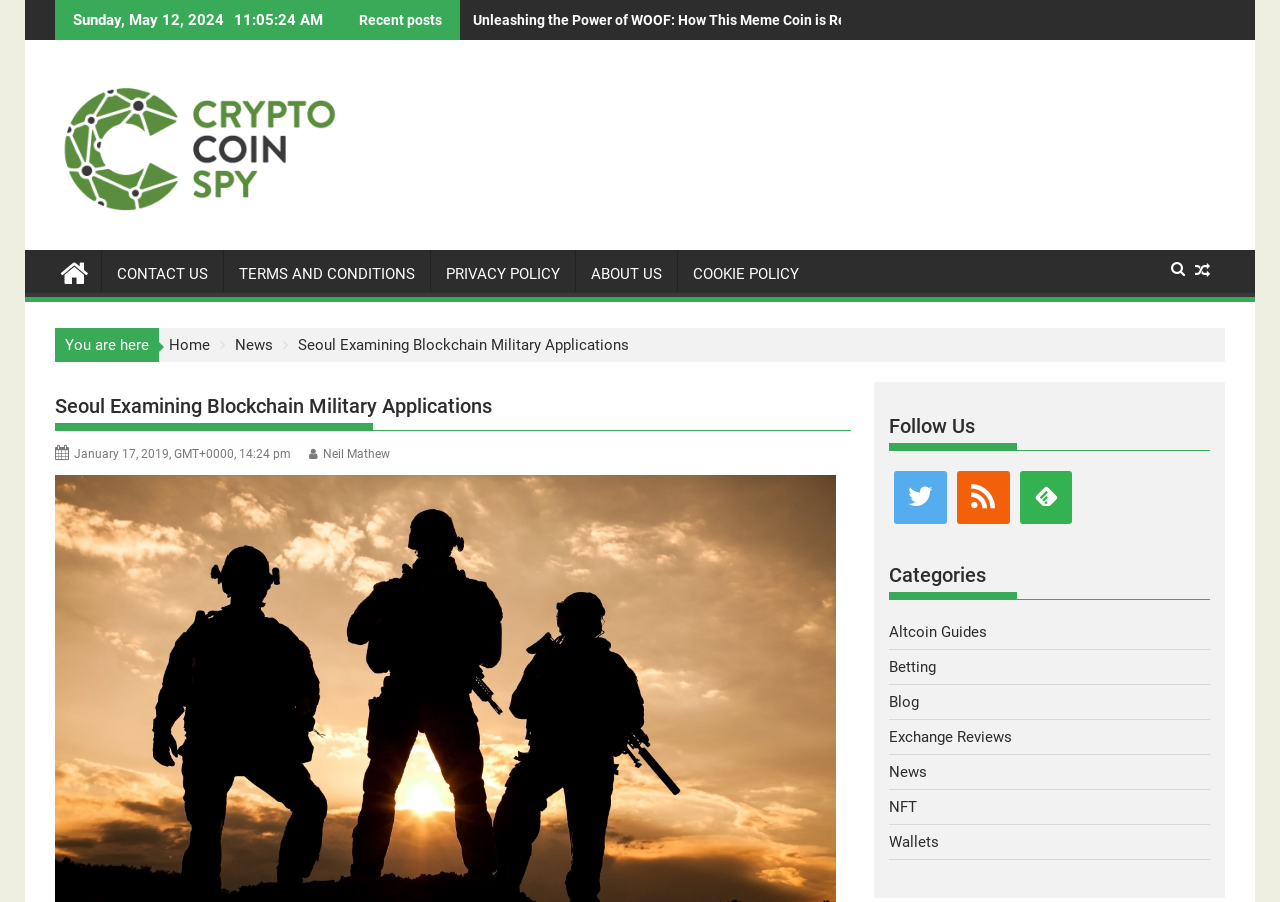Identify the bounding box coordinates of the element to click to follow this instruction: 'Visit the 'Home' page'. Ensure the coordinates are four float values between 0 and 1, provided as [left, top, right, bottom].

[0.132, 0.369, 0.164, 0.396]